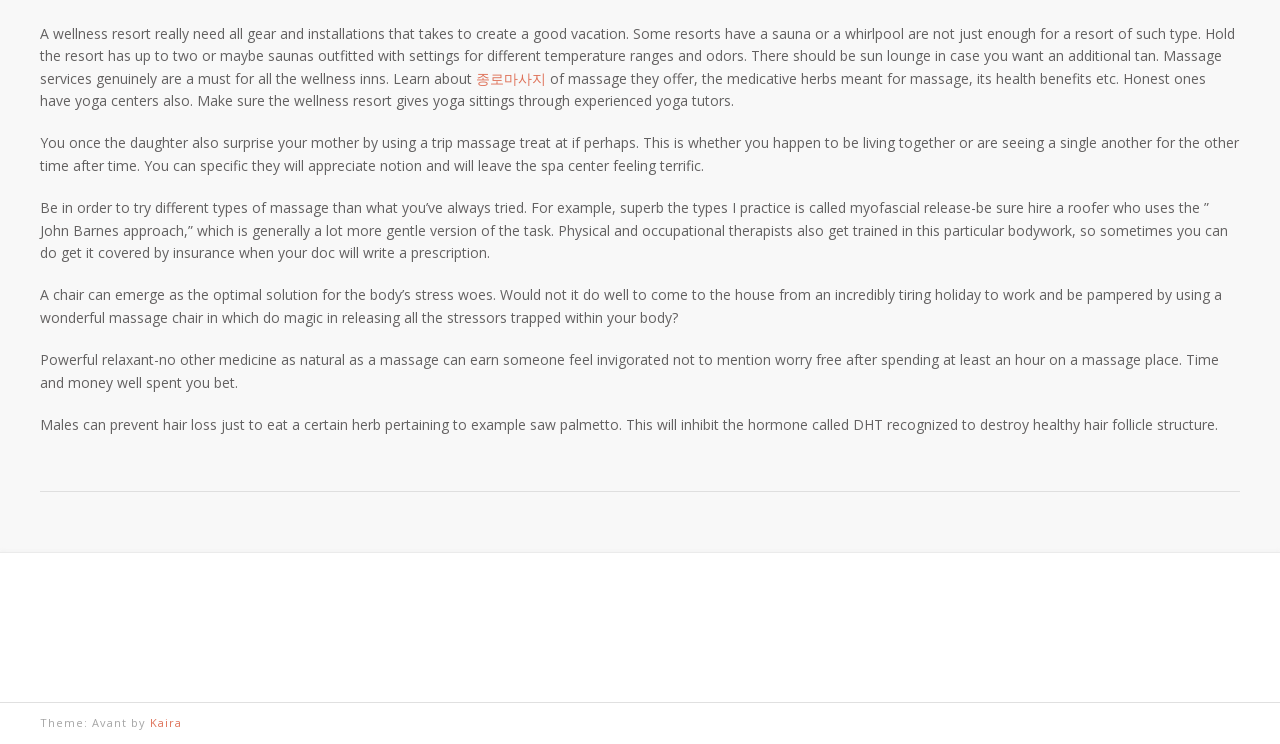Locate and provide the bounding box coordinates for the HTML element that matches this description: "Kaira".

[0.117, 0.961, 0.142, 0.982]